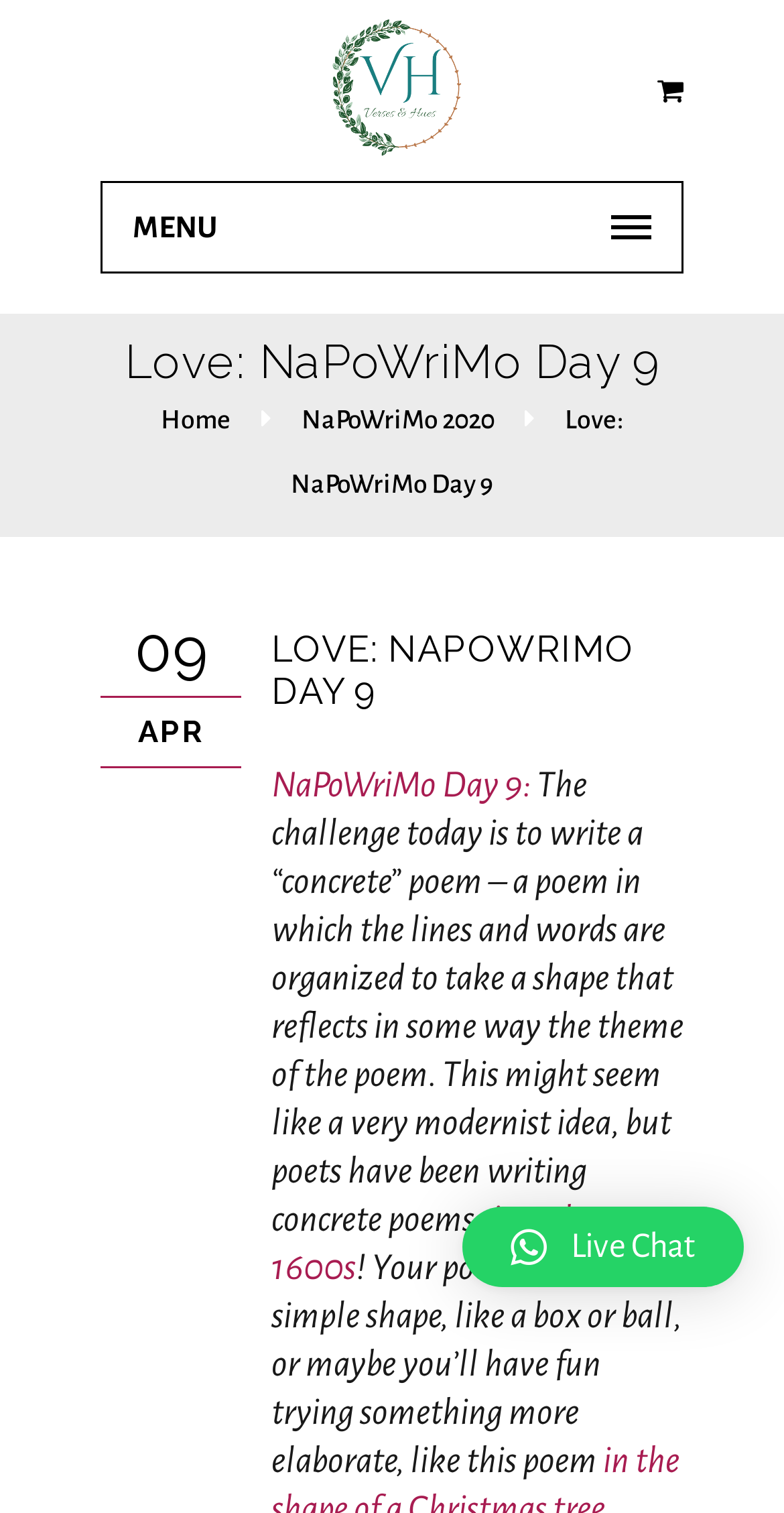Extract the main title from the webpage.

Love: NaPoWriMo Day 9